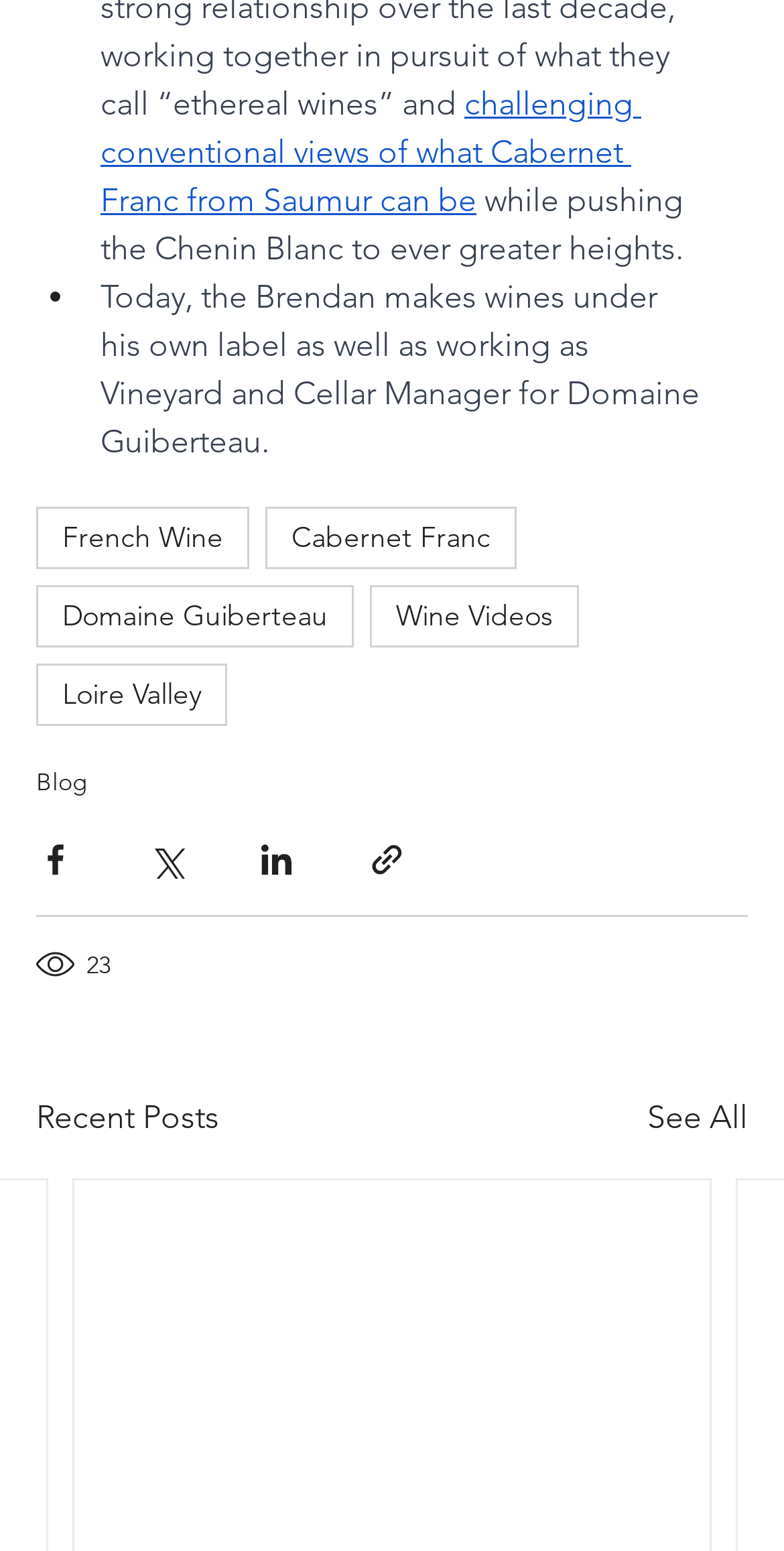Determine the bounding box of the UI component based on this description: "Blog". The bounding box coordinates should be four float values between 0 and 1, i.e., [left, top, right, bottom].

[0.046, 0.495, 0.11, 0.514]